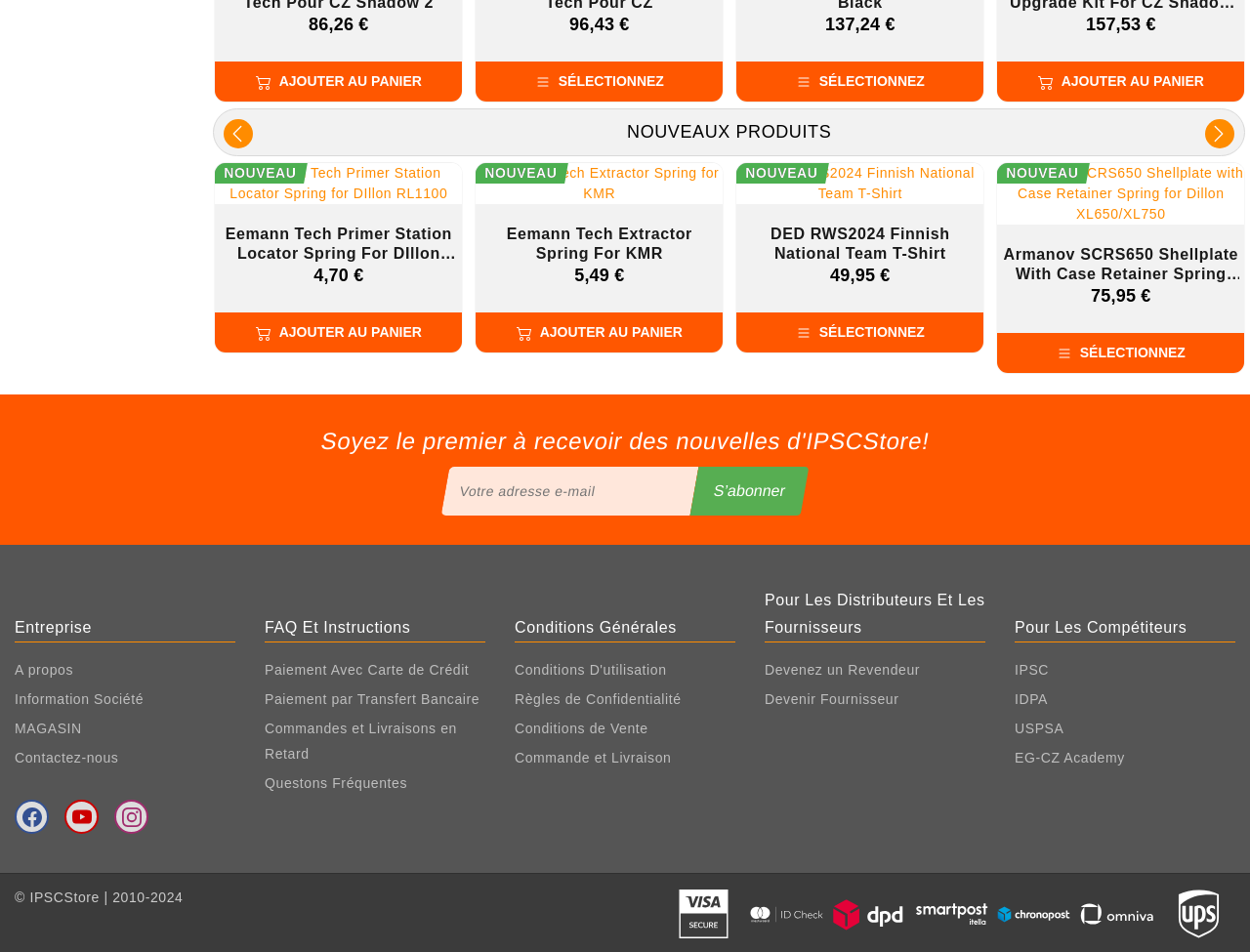Specify the bounding box coordinates of the area to click in order to execute this command: 'Go to the 'NOUVEAUX PRODUITS' page'. The coordinates should consist of four float numbers ranging from 0 to 1, and should be formatted as [left, top, right, bottom].

[0.502, 0.128, 0.665, 0.149]